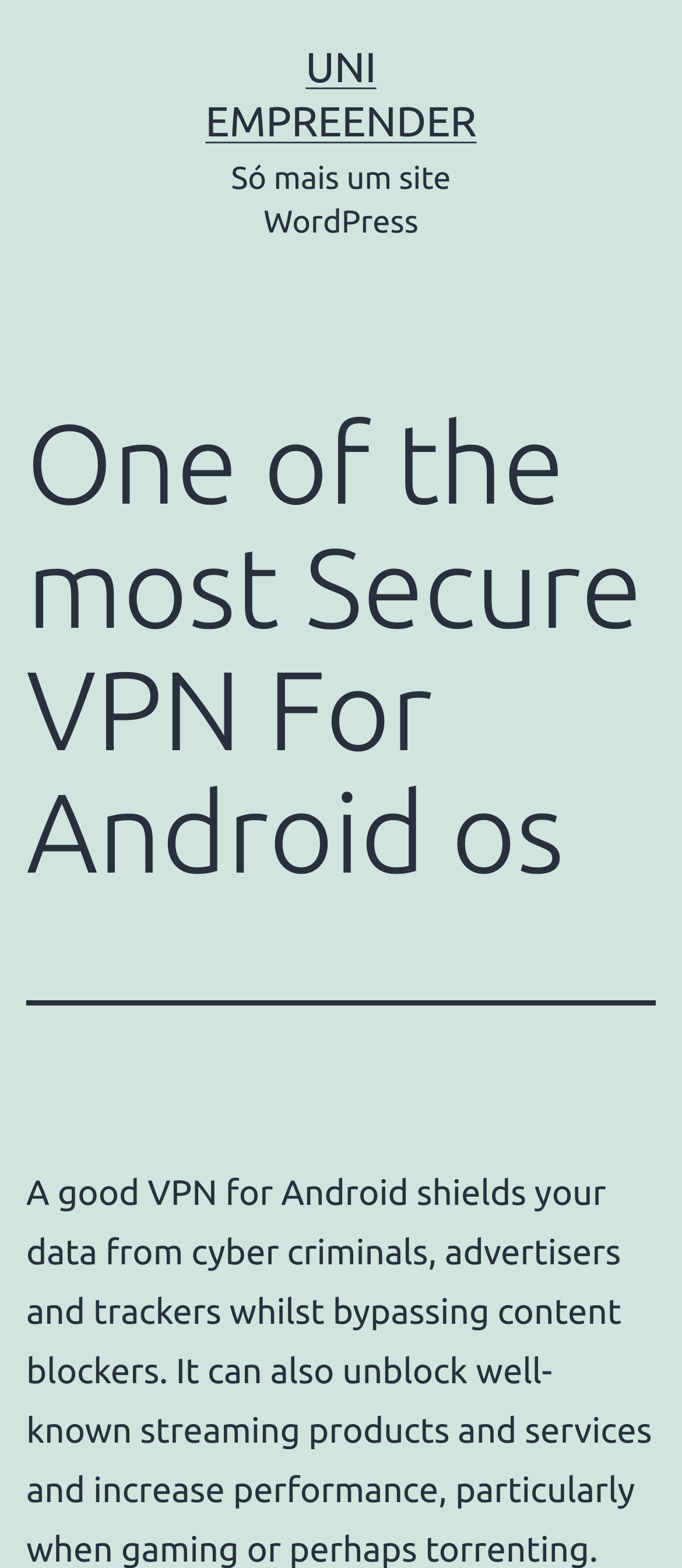Identify and provide the main heading of the webpage.

One of the most Secure VPN For Android os